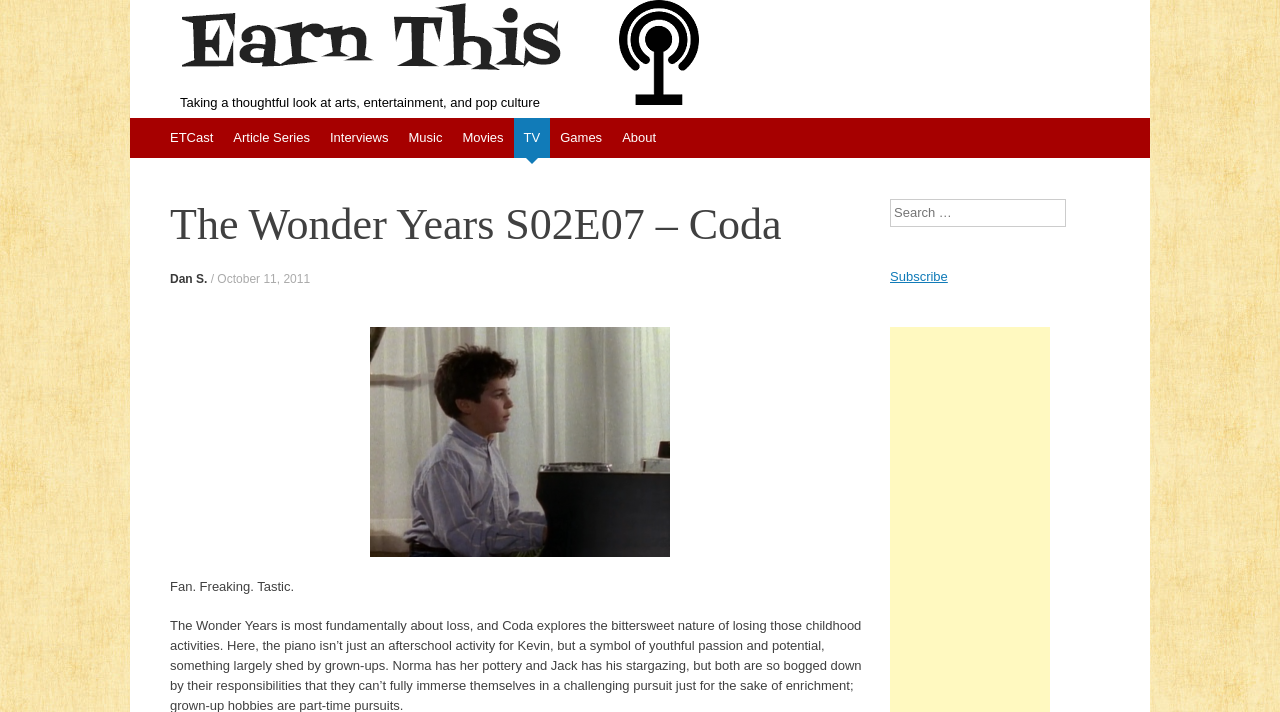Can you find the bounding box coordinates for the element that needs to be clicked to execute this instruction: "Subscribe to the newsletter"? The coordinates should be given as four float numbers between 0 and 1, i.e., [left, top, right, bottom].

[0.695, 0.378, 0.74, 0.399]